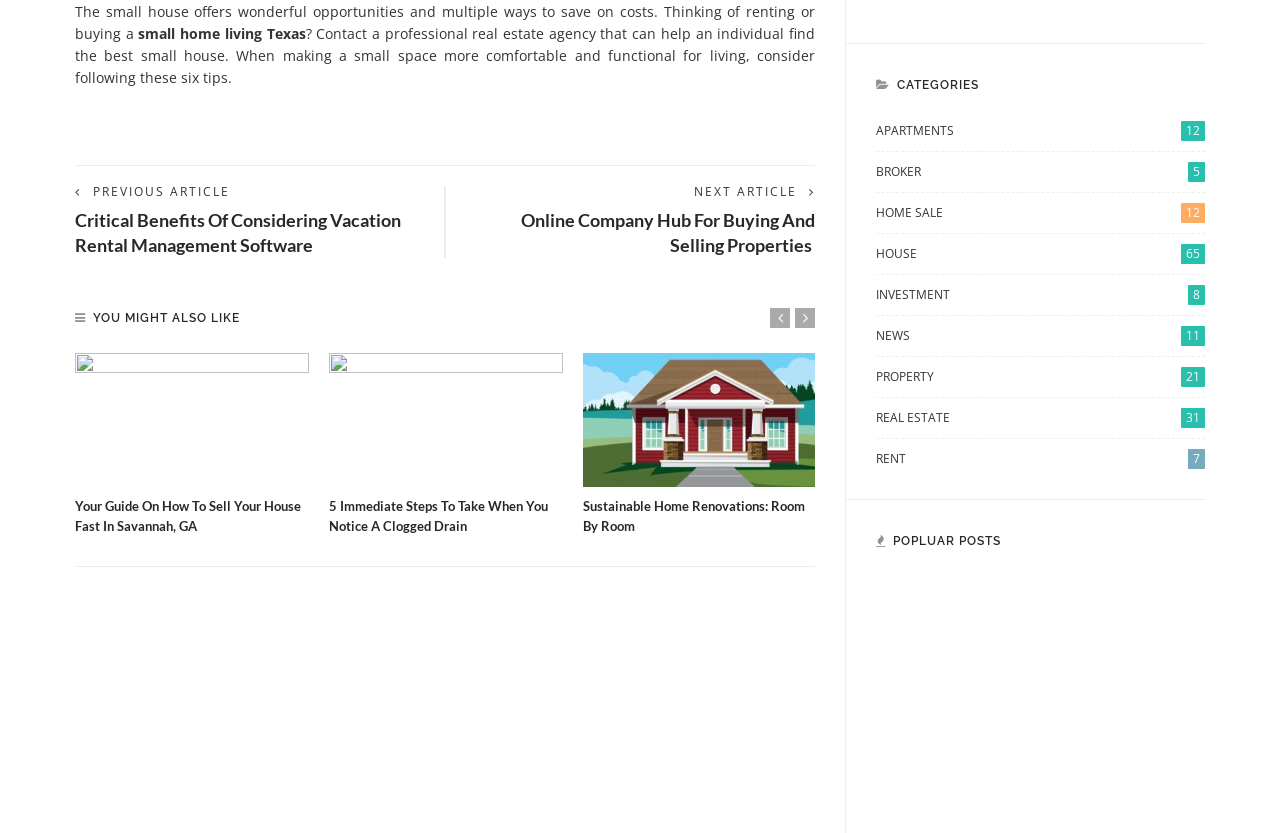For the following element description, predict the bounding box coordinates in the format (top-left x, top-left y, bottom-right x, bottom-right y). All values should be floating point numbers between 0 and 1. Description: Moving Trends Across the Nation

[0.654, 0.424, 0.837, 0.62]